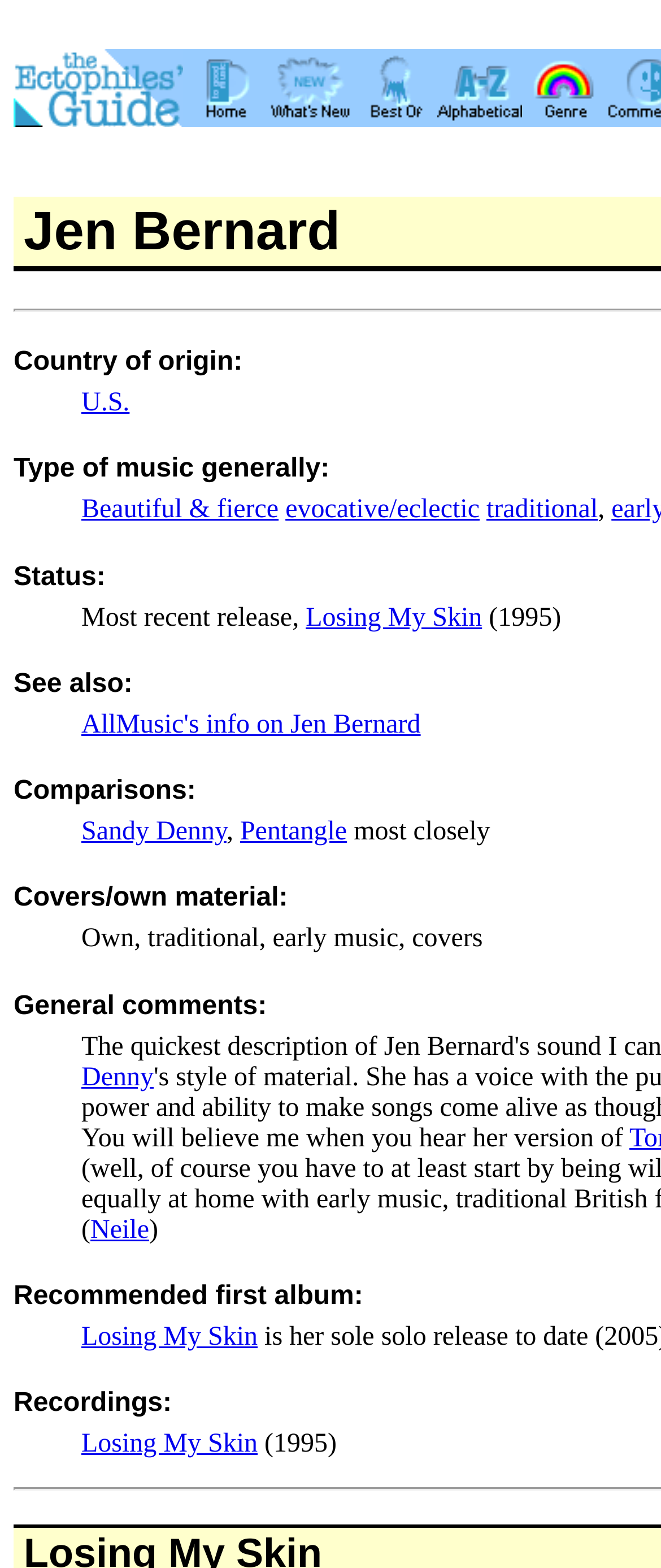Show the bounding box coordinates for the HTML element described as: "U.S.".

[0.123, 0.306, 0.319, 0.357]